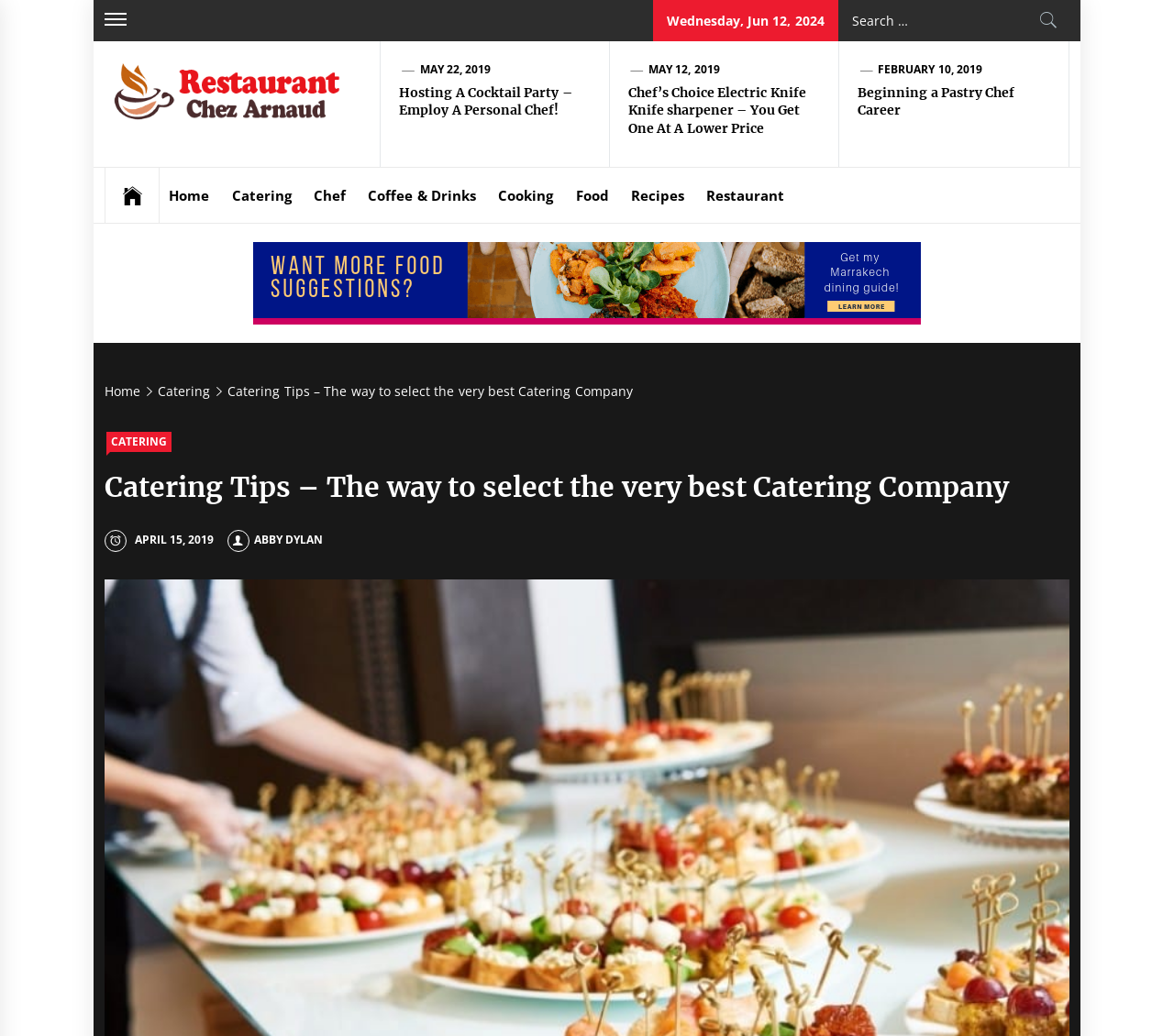Determine the bounding box coordinates (top-left x, top-left y, bottom-right x, bottom-right y) of the UI element described in the following text: April 15, 2019August 26, 2019

[0.089, 0.514, 0.182, 0.529]